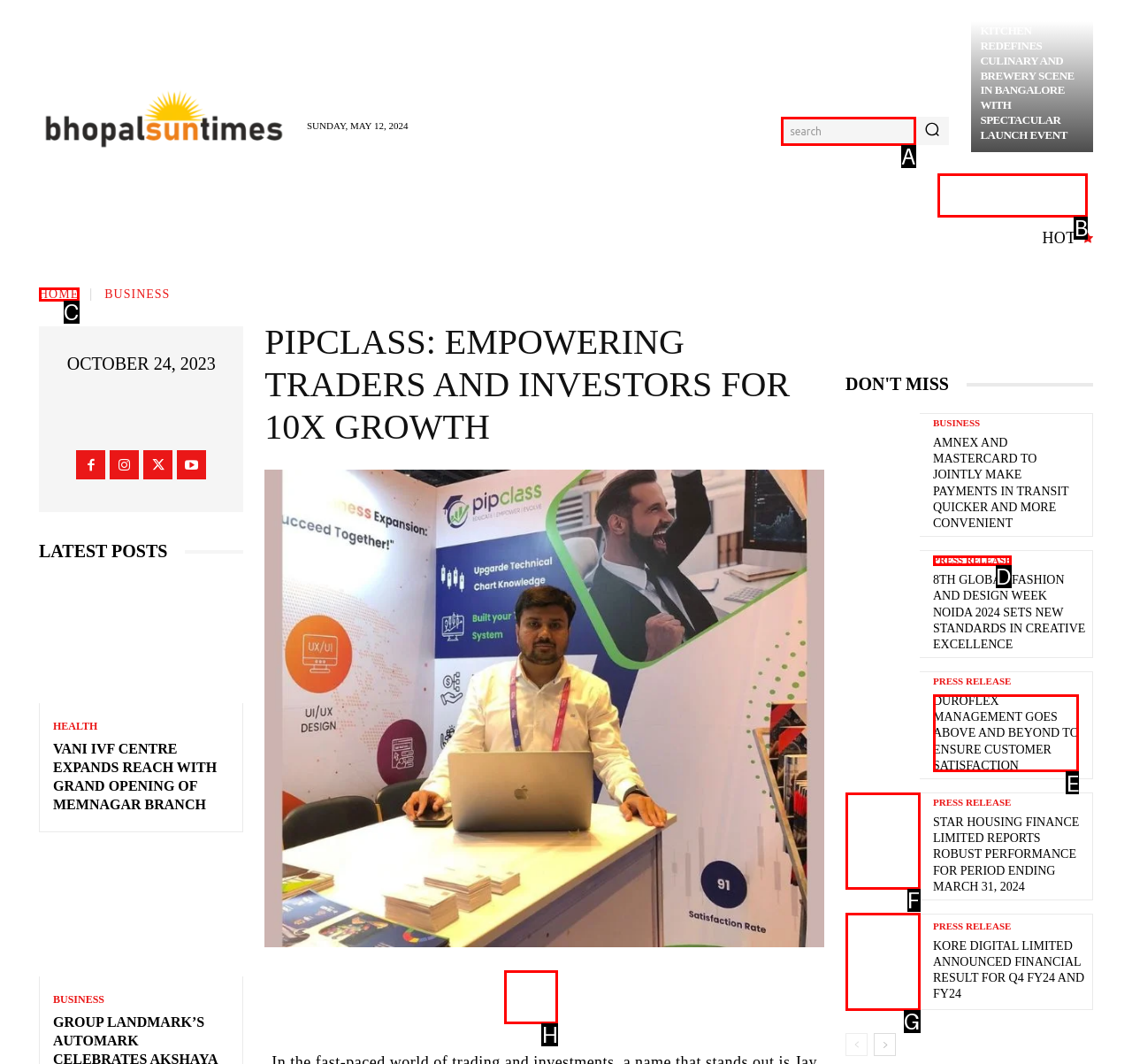Given the description: parent_node: search name="s" placeholder=""
Identify the letter of the matching UI element from the options.

A